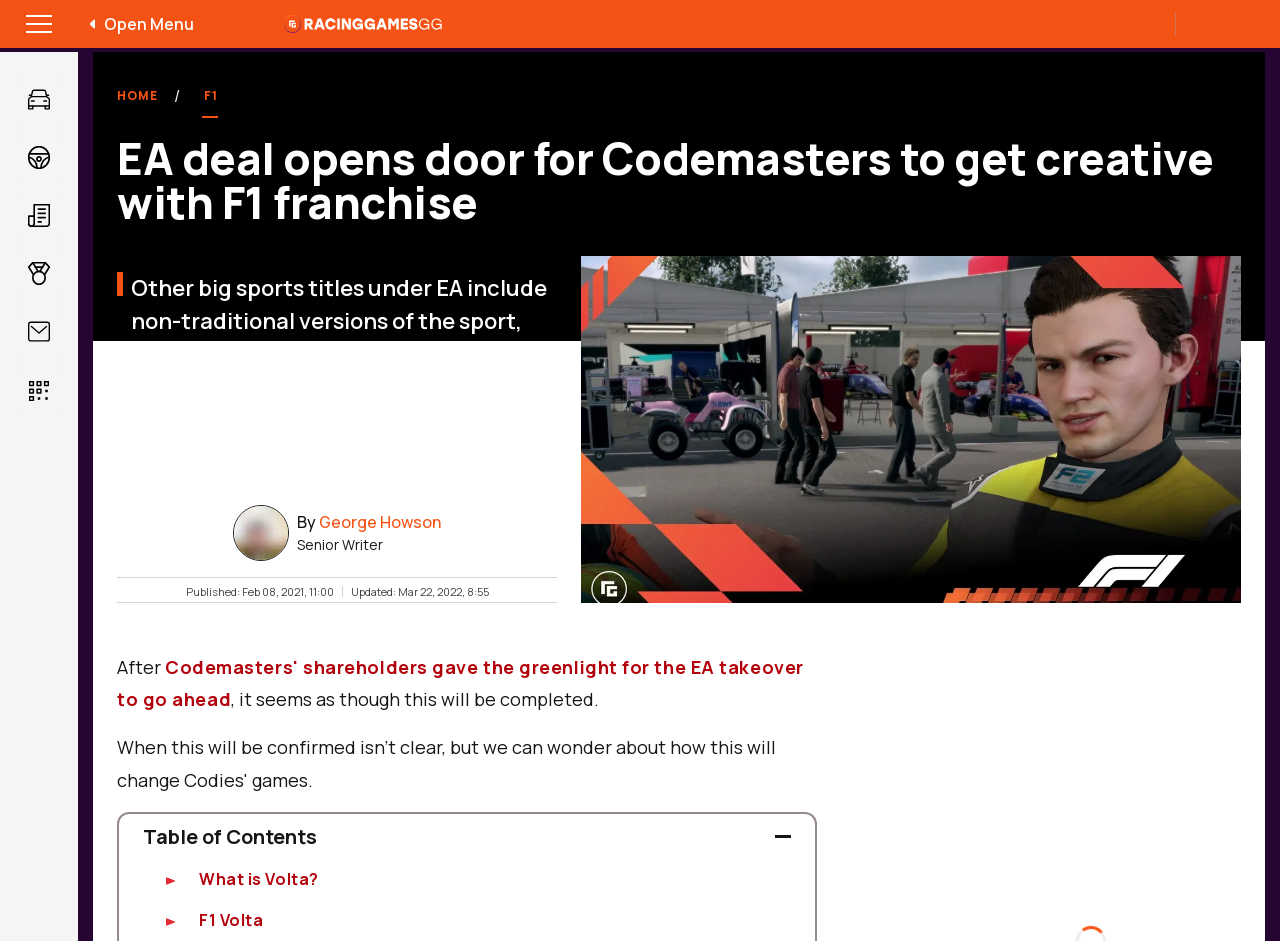Provide a thorough description of the webpage you see.

The webpage appears to be an article about EA's deal with Codemasters and its potential impact on the F1 franchise. At the top left corner, there is a button to toggle the menu, accompanied by a small image and the text "Open Menu". Next to it is the RacingGames logo, which is a link.

Below the logo, there is a navigation menu with several links, including "Games", "Hardware", "News", "Reviews", and "Newsletter", each accompanied by a small icon. The "Games" link has a submenu with additional links, including "HOME" and "F1".

The main content of the article starts with a heading that reads "EA deal opens door for Codemasters to get creative with F1 franchise". Below the heading, there is a paragraph of text that summarizes the article, followed by a figure with an image and a caption.

The article continues with a section that appears to be written by George Howson, a Senior Writer, with a publication date and an update date. Below this section, there is a large figure that takes up most of the width of the page, followed by a section of text that discusses the implications of the EA takeover.

At the bottom of the page, there is a table of contents with links to different sections of the article, including "What is Volta?" and "F1 Volta". The table of contents is expandable, with a disclosure triangle that can be clicked to show or hide the contents.